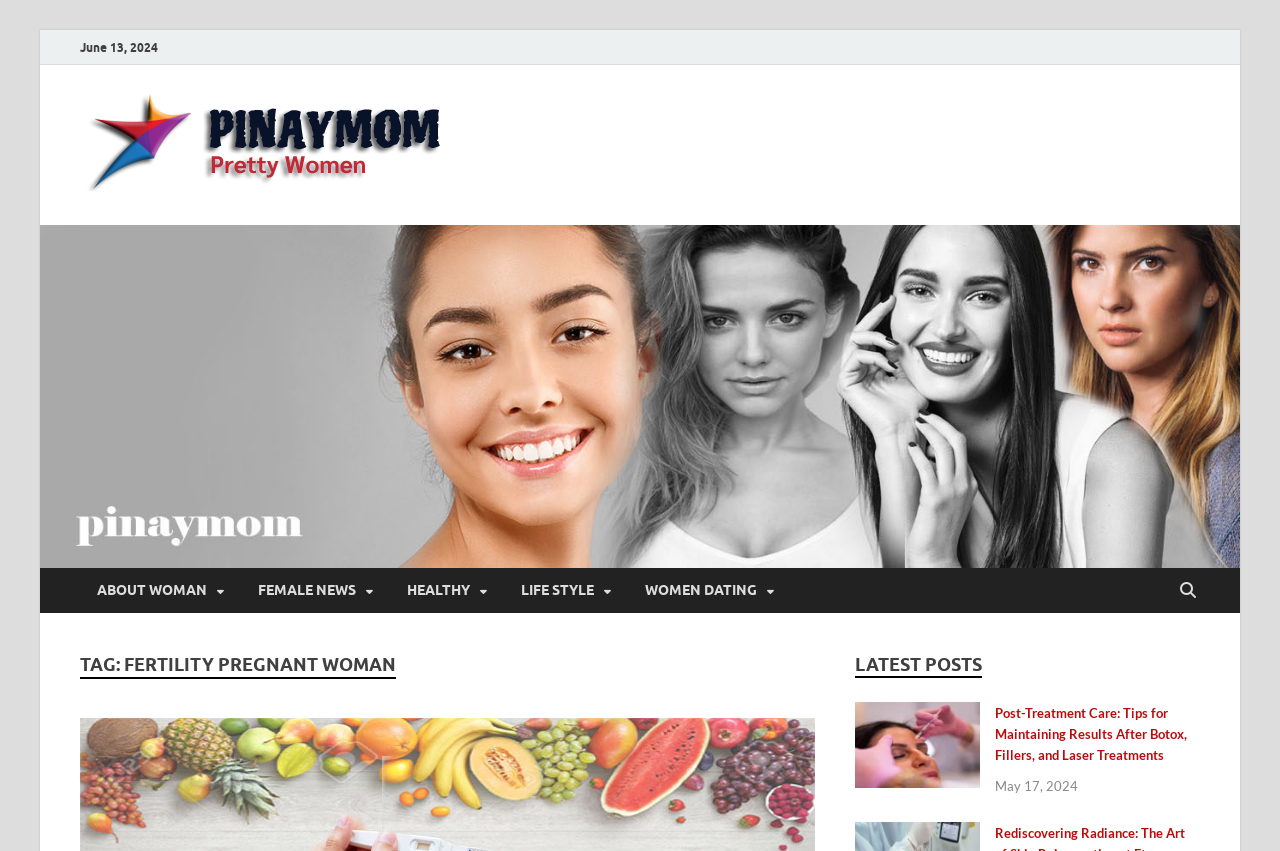Please identify the bounding box coordinates of the region to click in order to complete the given instruction: "explore HEALTHY section". The coordinates should be four float numbers between 0 and 1, i.e., [left, top, right, bottom].

[0.305, 0.667, 0.394, 0.72]